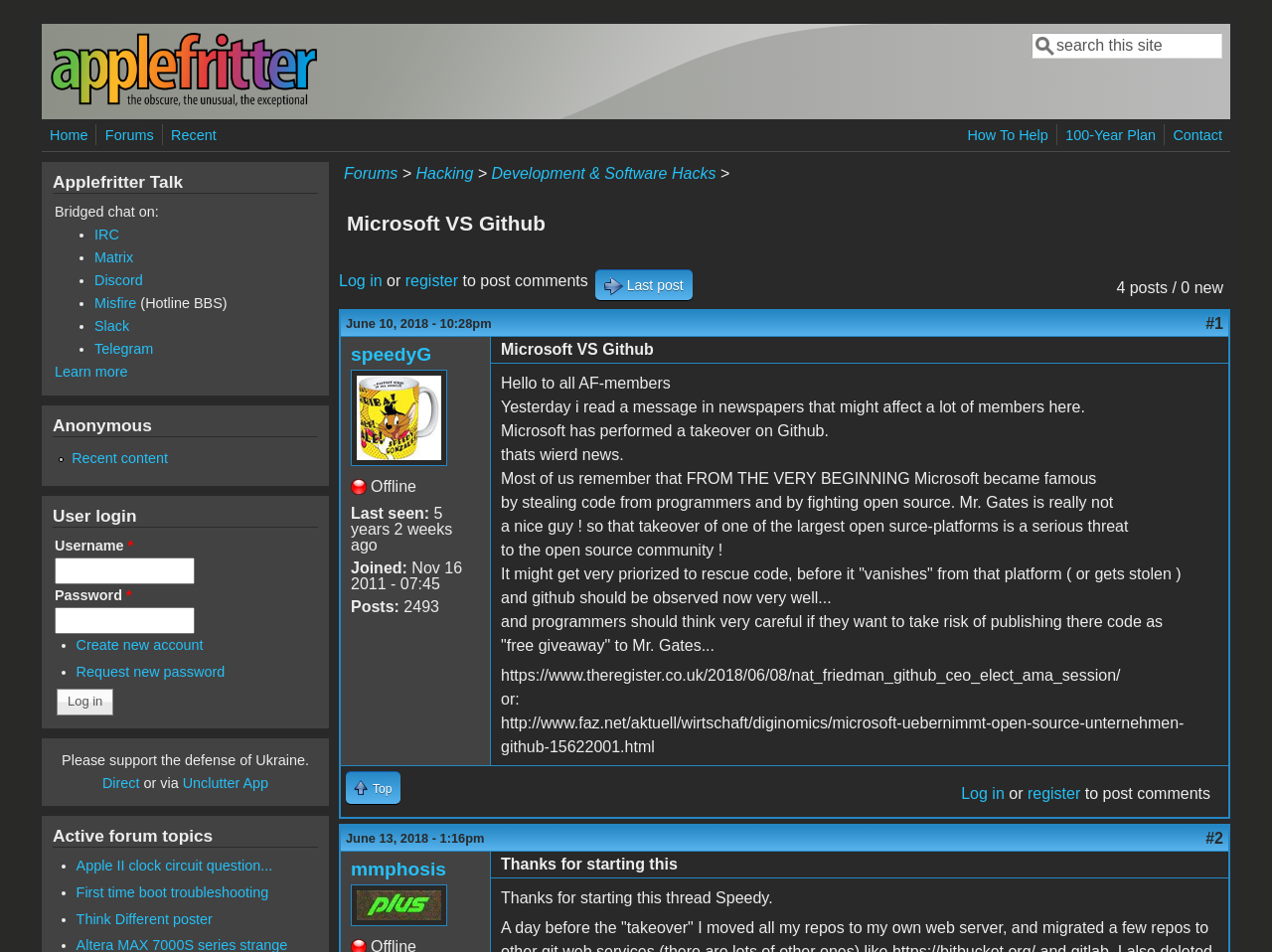Locate the bounding box coordinates of the element that should be clicked to execute the following instruction: "Search for something".

[0.811, 0.034, 0.961, 0.062]